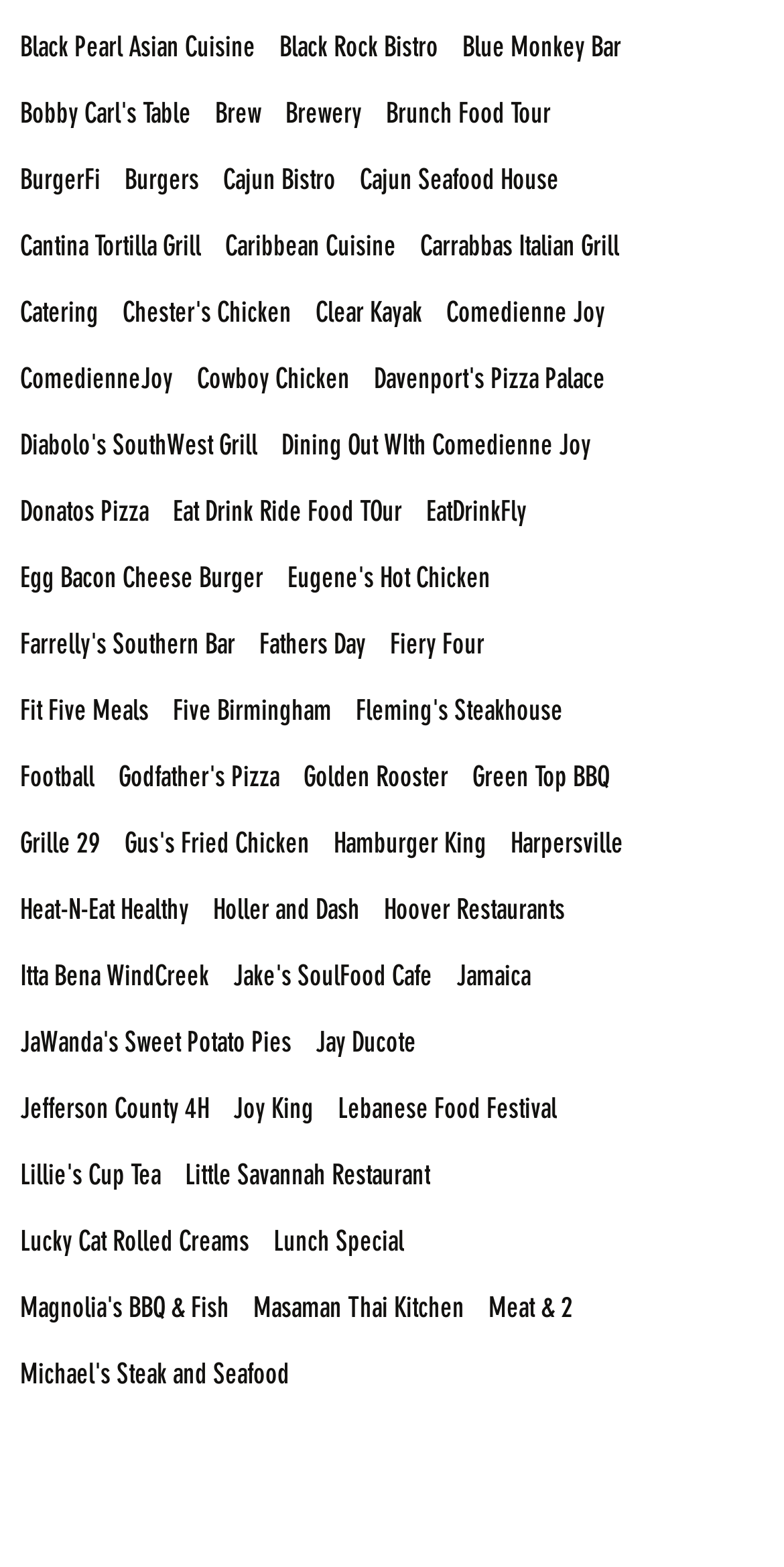Identify the bounding box coordinates of the section to be clicked to complete the task described by the following instruction: "Visit Bobby Carl's Table". The coordinates should be four float numbers between 0 and 1, formatted as [left, top, right, bottom].

[0.026, 0.059, 0.244, 0.086]